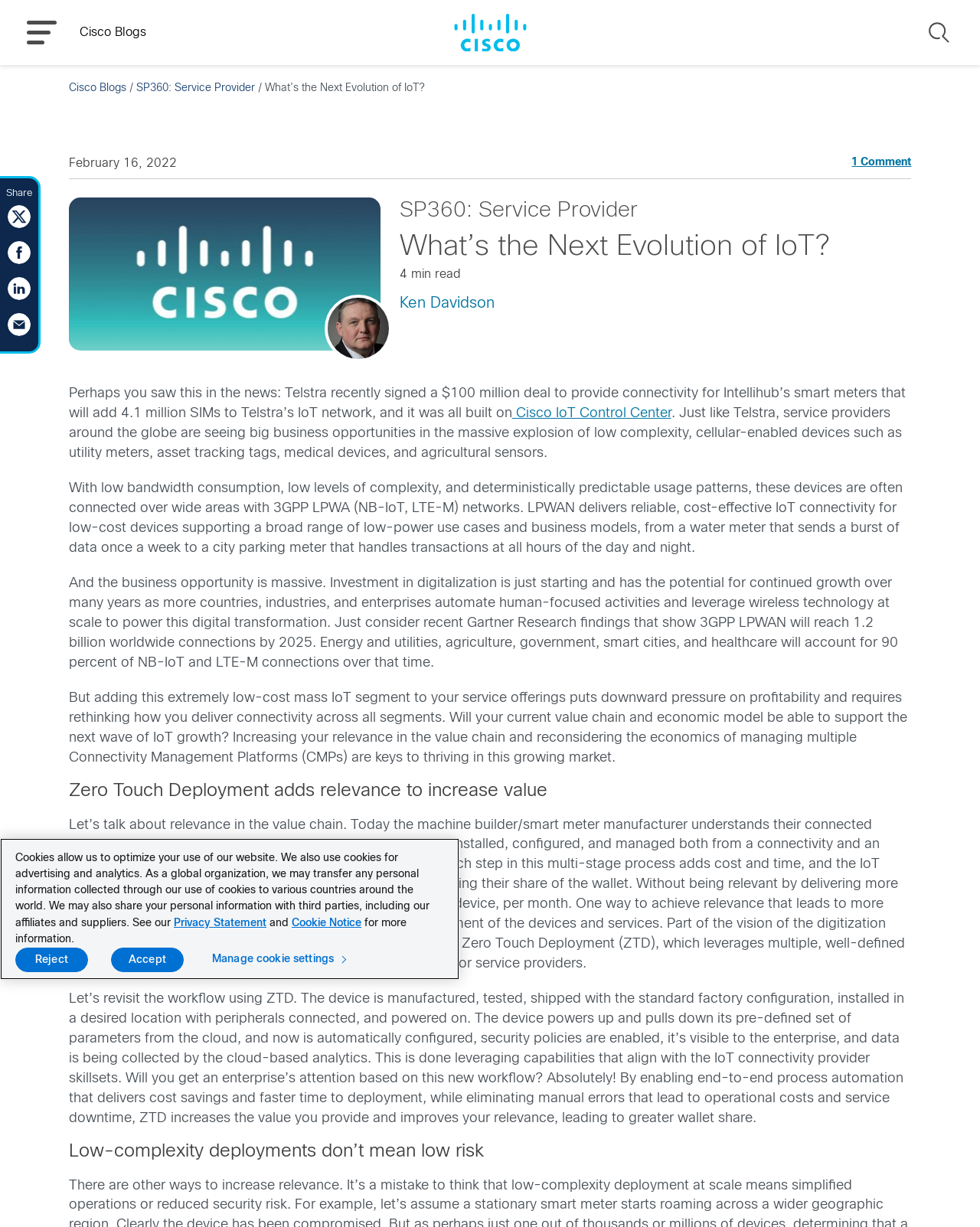Identify the bounding box coordinates of the specific part of the webpage to click to complete this instruction: "Share the article on Twitter".

[0.008, 0.178, 0.031, 0.188]